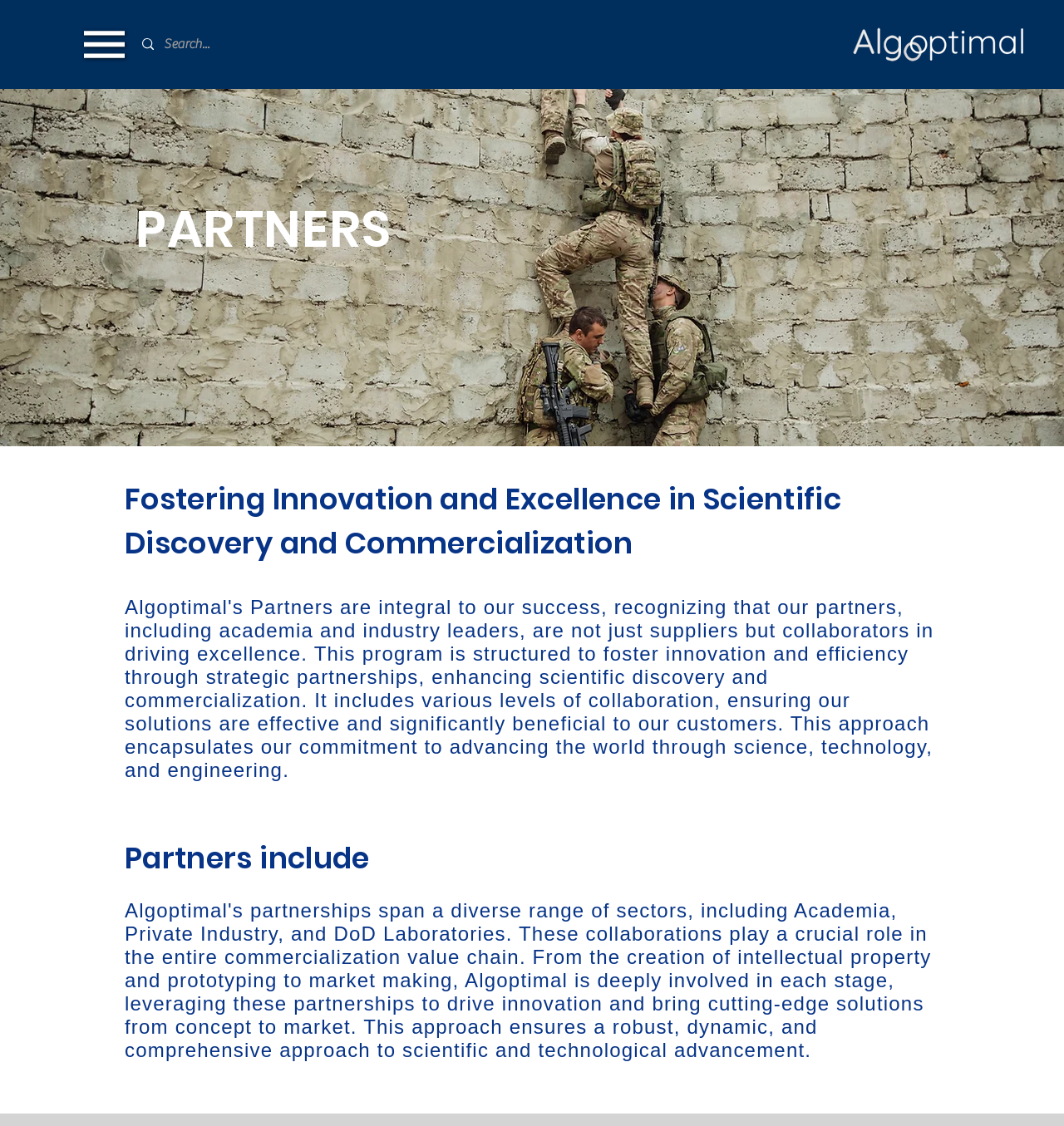What is the logo image filename?
Refer to the image and give a detailed answer to the question.

I found the logo image filename by looking at the image element with the bounding box coordinates [0.802, 0.008, 0.963, 0.071] and the description 'Copy of Logo_fullName_320x132.png'.